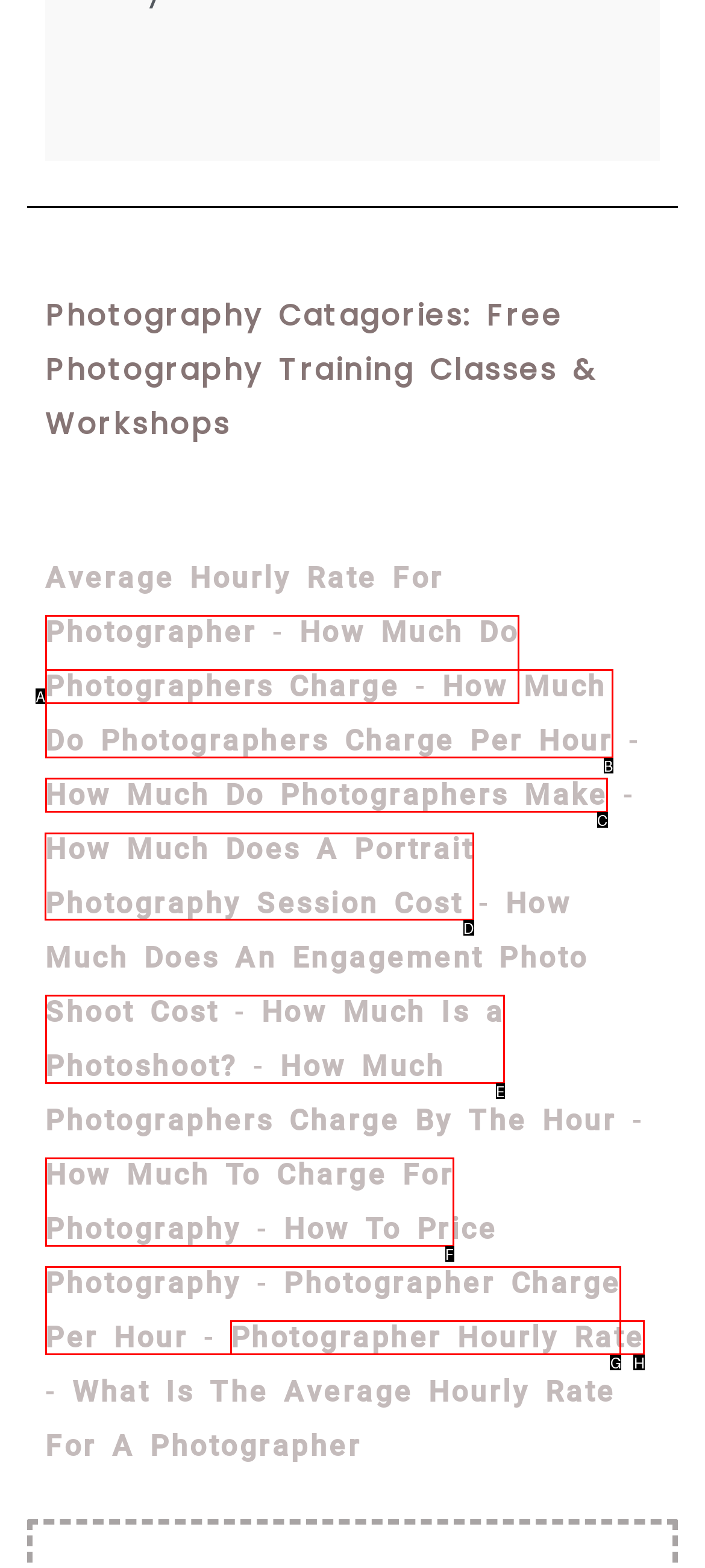Which lettered option should be clicked to achieve the task: Get information on how much a portrait photography session costs? Choose from the given choices.

D